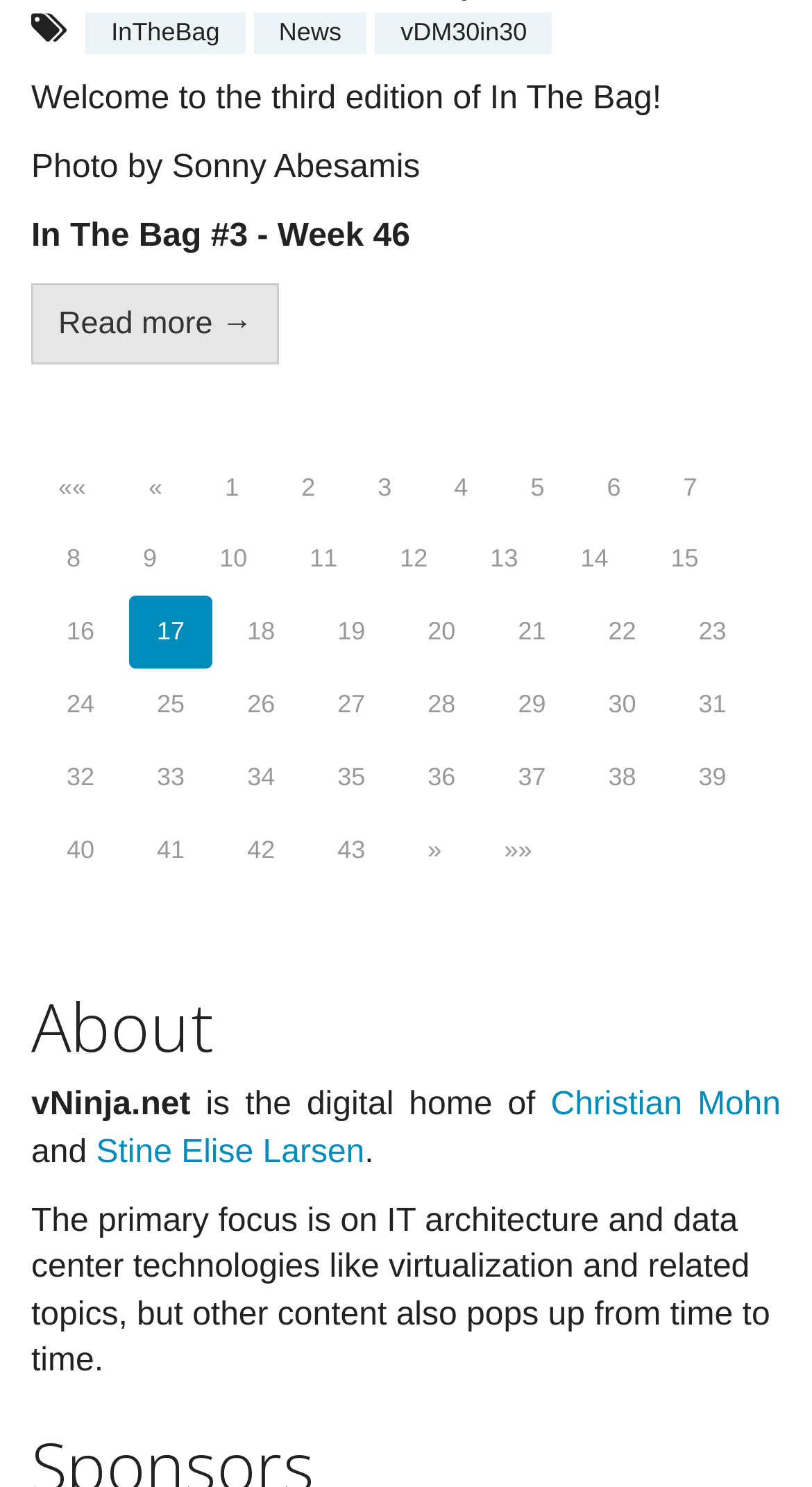Pinpoint the bounding box coordinates of the element you need to click to execute the following instruction: "Click on the 'News' link". The bounding box should be represented by four float numbers between 0 and 1, in the format [left, top, right, bottom].

[0.313, 0.008, 0.451, 0.036]